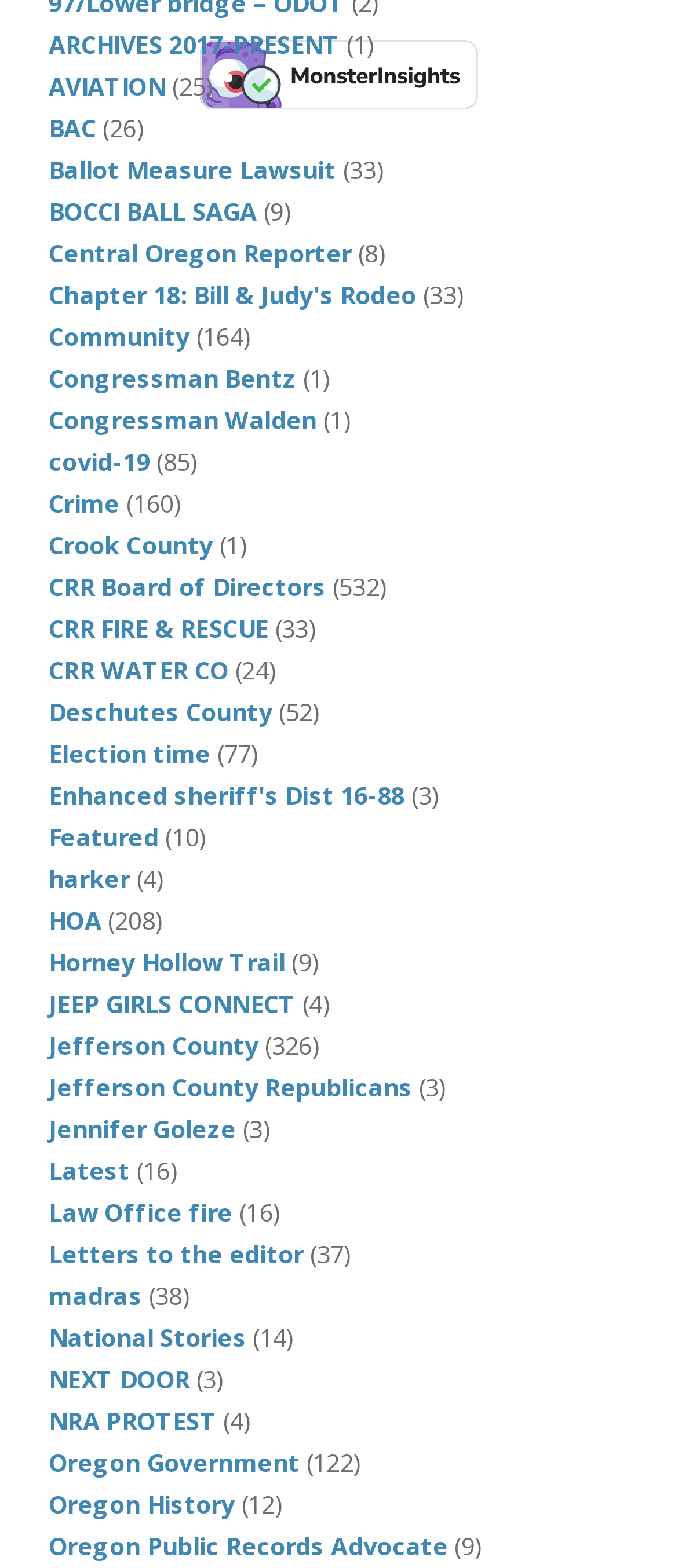Determine the bounding box coordinates for the clickable element to execute this instruction: "Explore the Community". Provide the coordinates as four float numbers between 0 and 1, i.e., [left, top, right, bottom].

[0.072, 0.175, 0.28, 0.176]